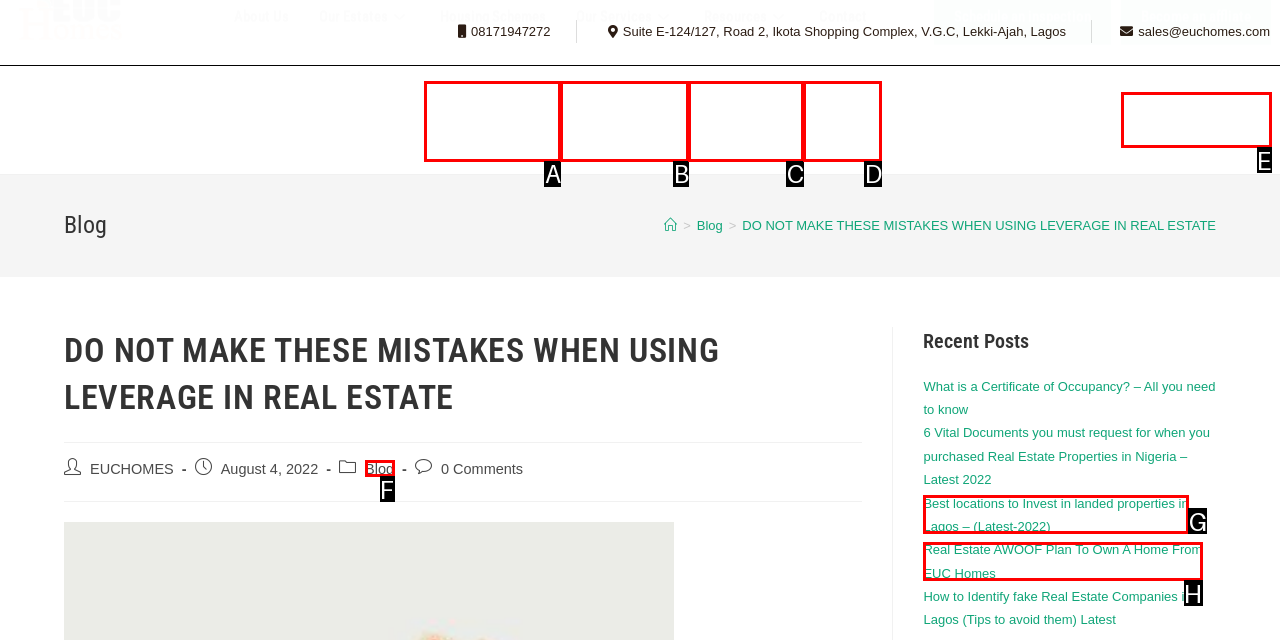Determine which option should be clicked to carry out this task: Click the 'Become an affiliate' link
State the letter of the correct choice from the provided options.

E